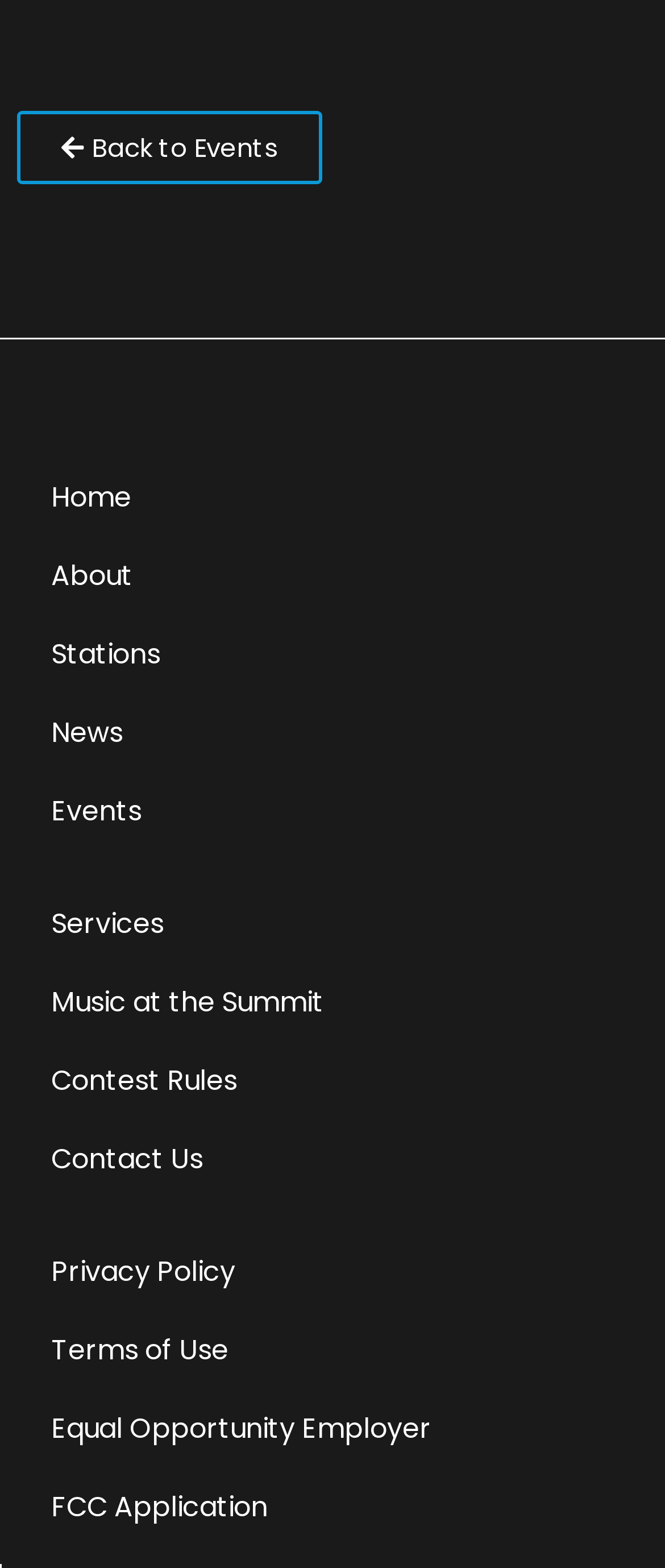Give the bounding box coordinates for the element described as: "Stations".

[0.026, 0.392, 0.974, 0.442]